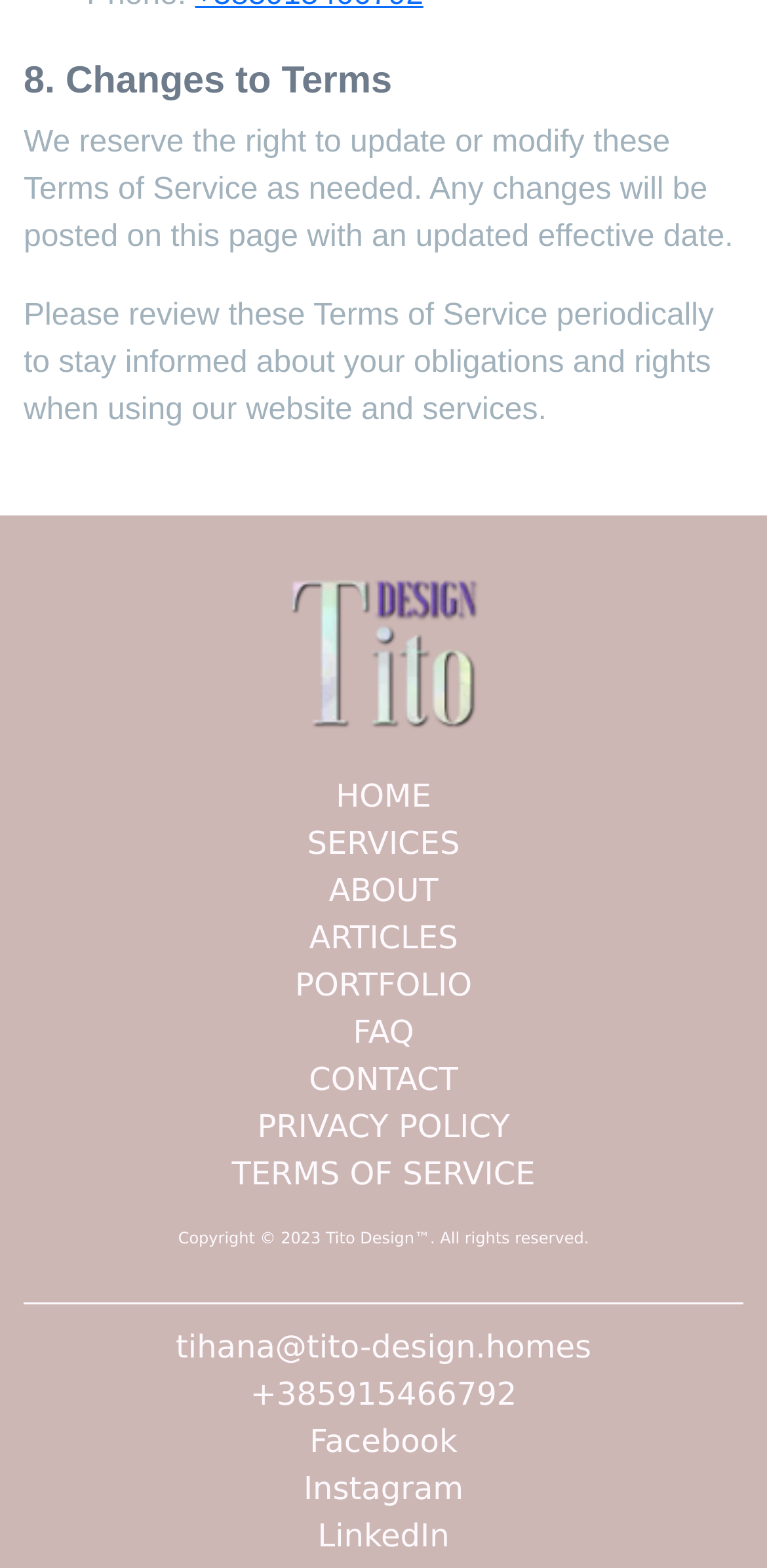What is the purpose of the webpage?
Using the details from the image, give an elaborate explanation to answer the question.

The webpage appears to be dedicated to the Terms of Service of the company, as indicated by the heading '8. Changes to Terms' and the links to other related pages such as 'PRIVACY POLICY'.